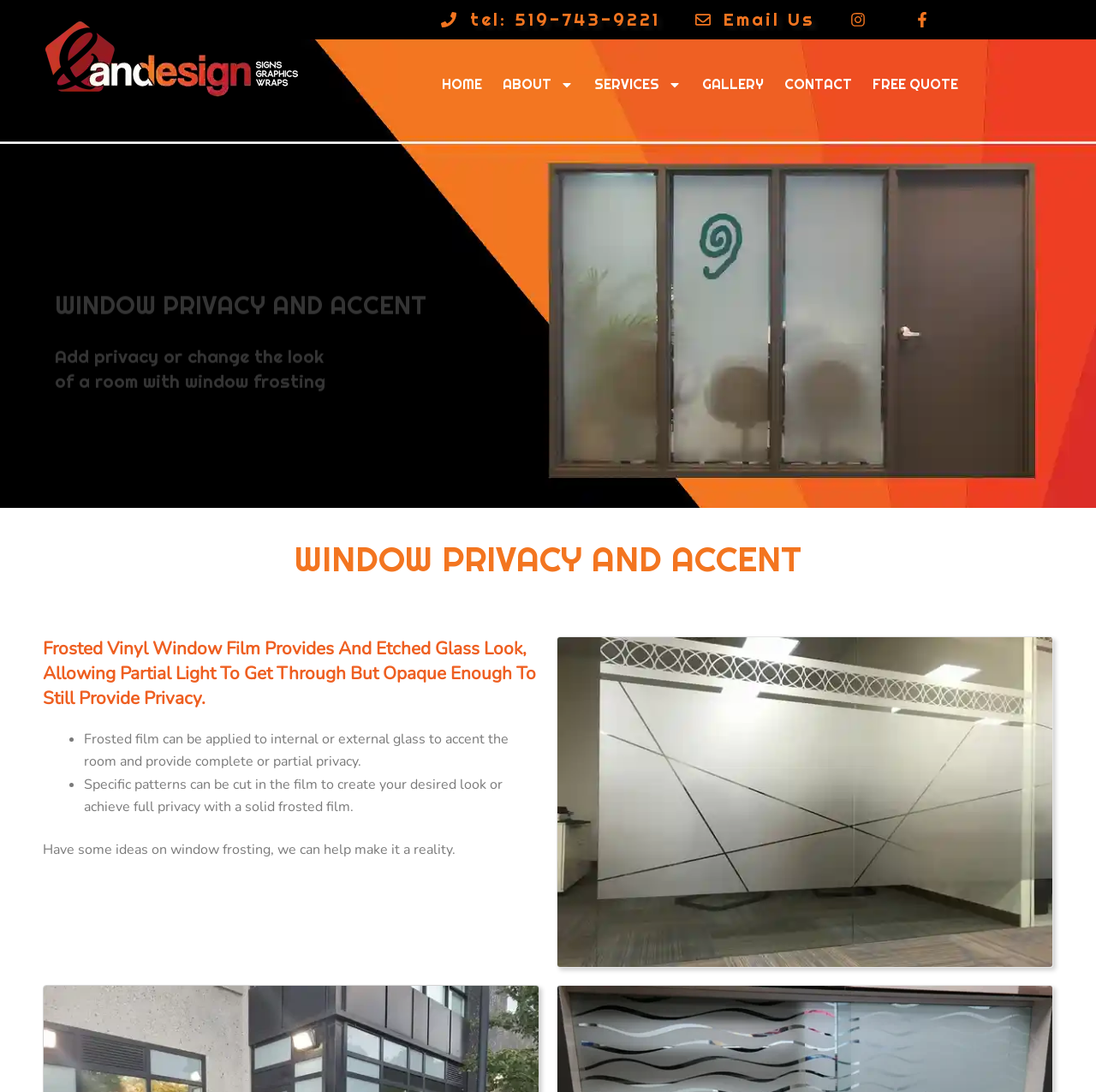Locate the UI element described as follows: "Free Quote". Return the bounding box coordinates as four float numbers between 0 and 1 in the order [left, top, right, bottom].

[0.787, 0.059, 0.884, 0.096]